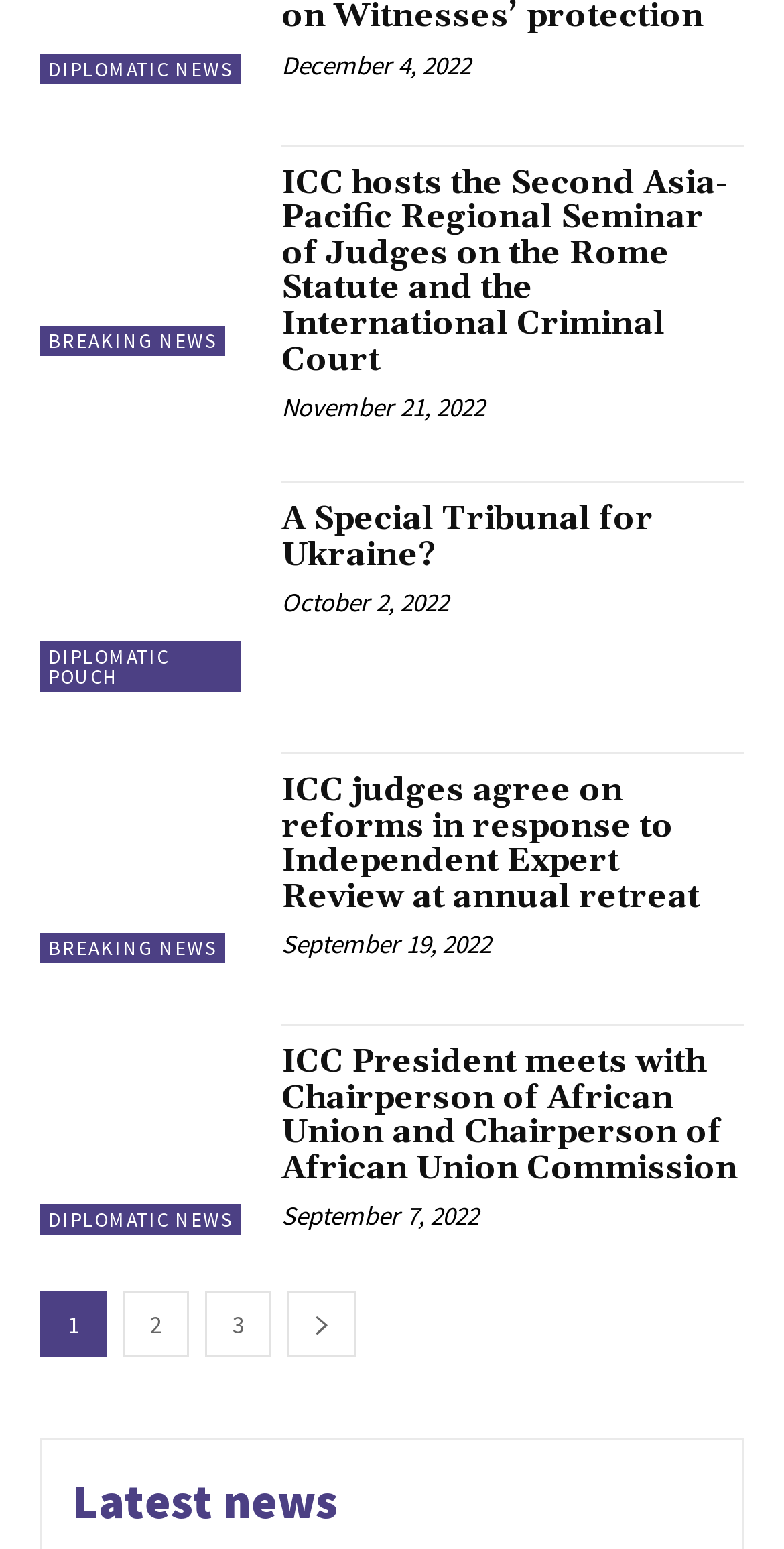What is the category of the news article 'A Special Tribunal for Ukraine?'
Give a single word or phrase answer based on the content of the image.

DIPLOMATIC POUCH